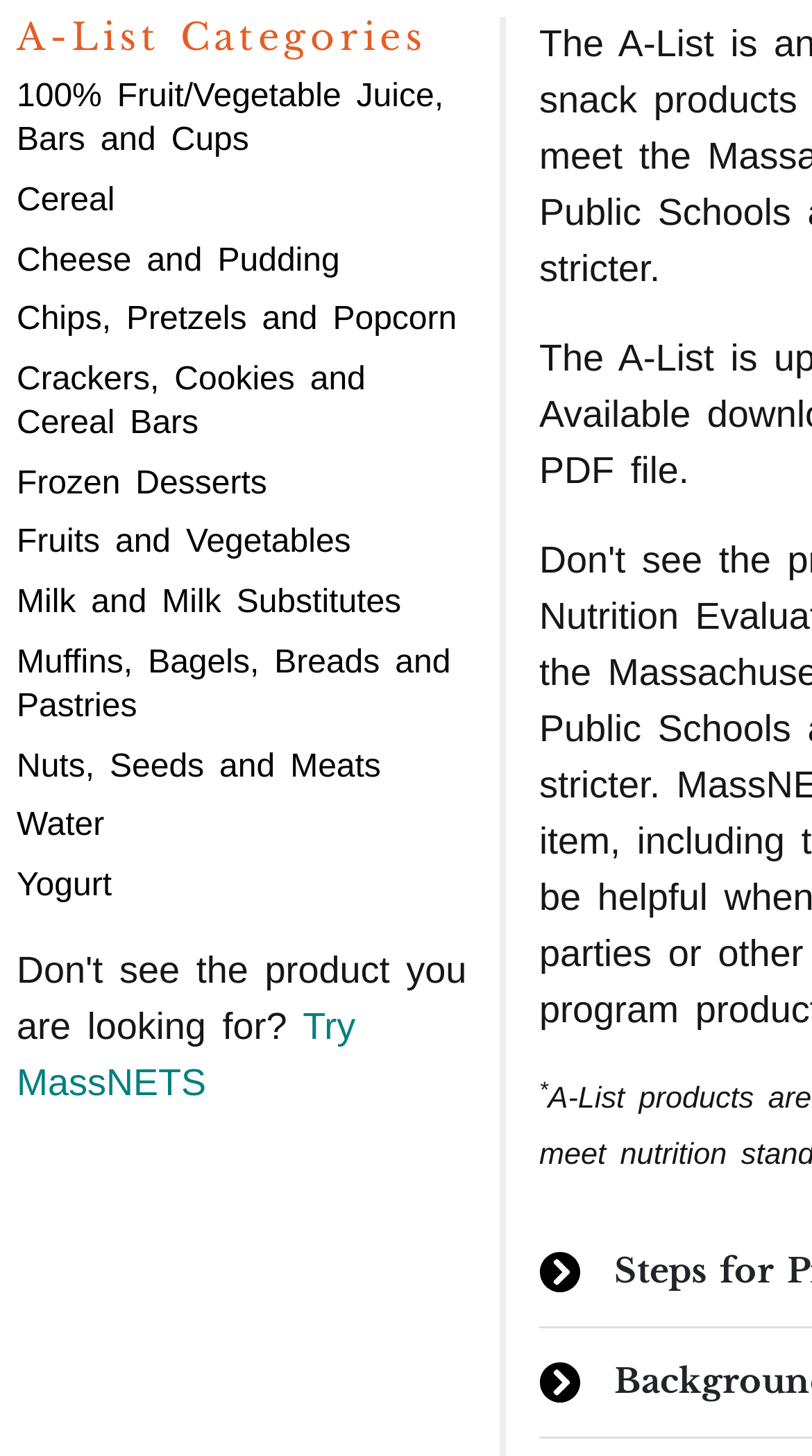For the following element description, predict the bounding box coordinates in the format (top-left x, top-left y, bottom-right x, bottom-right y). All values should be floating point numbers between 0 and 1. Description: Comprehensive Travel Insurance

None